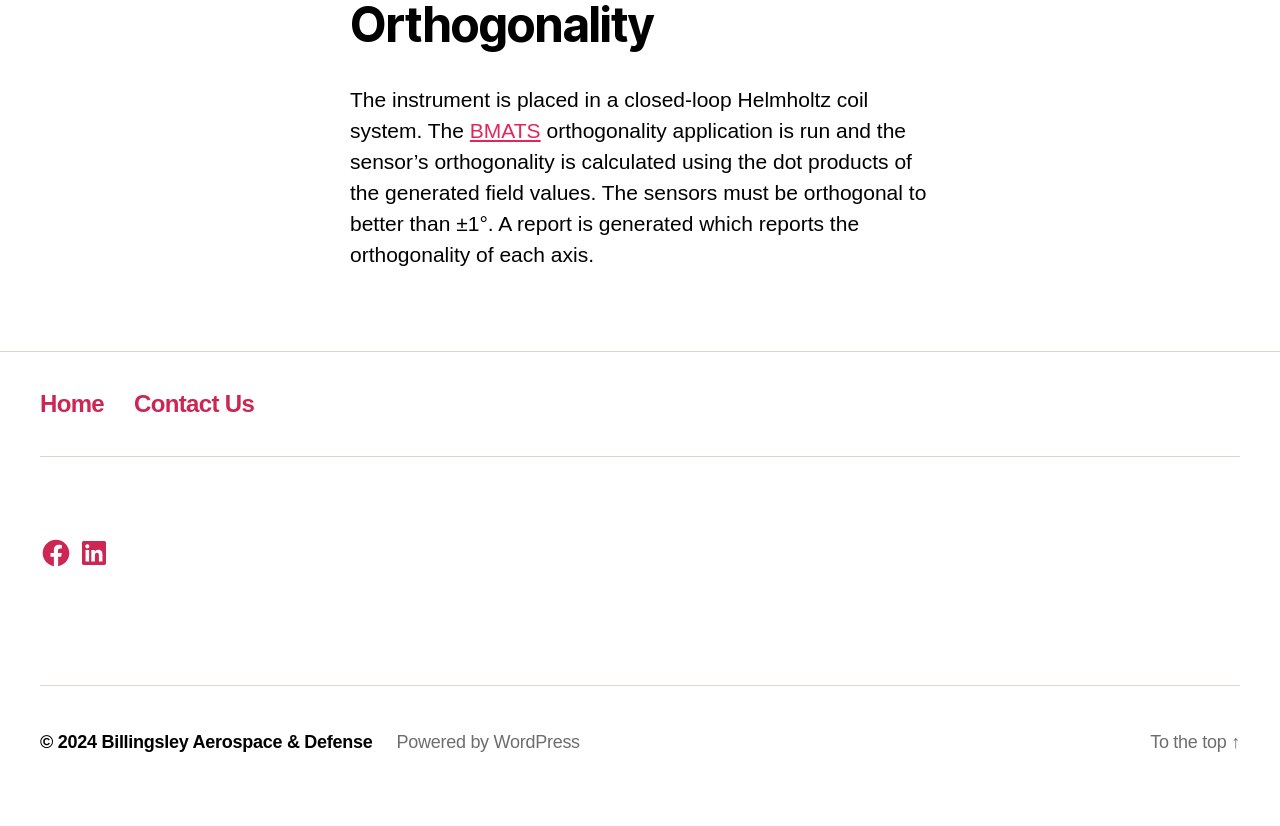What is the name of the company that powers the website?
Using the picture, provide a one-word or short phrase answer.

WordPress